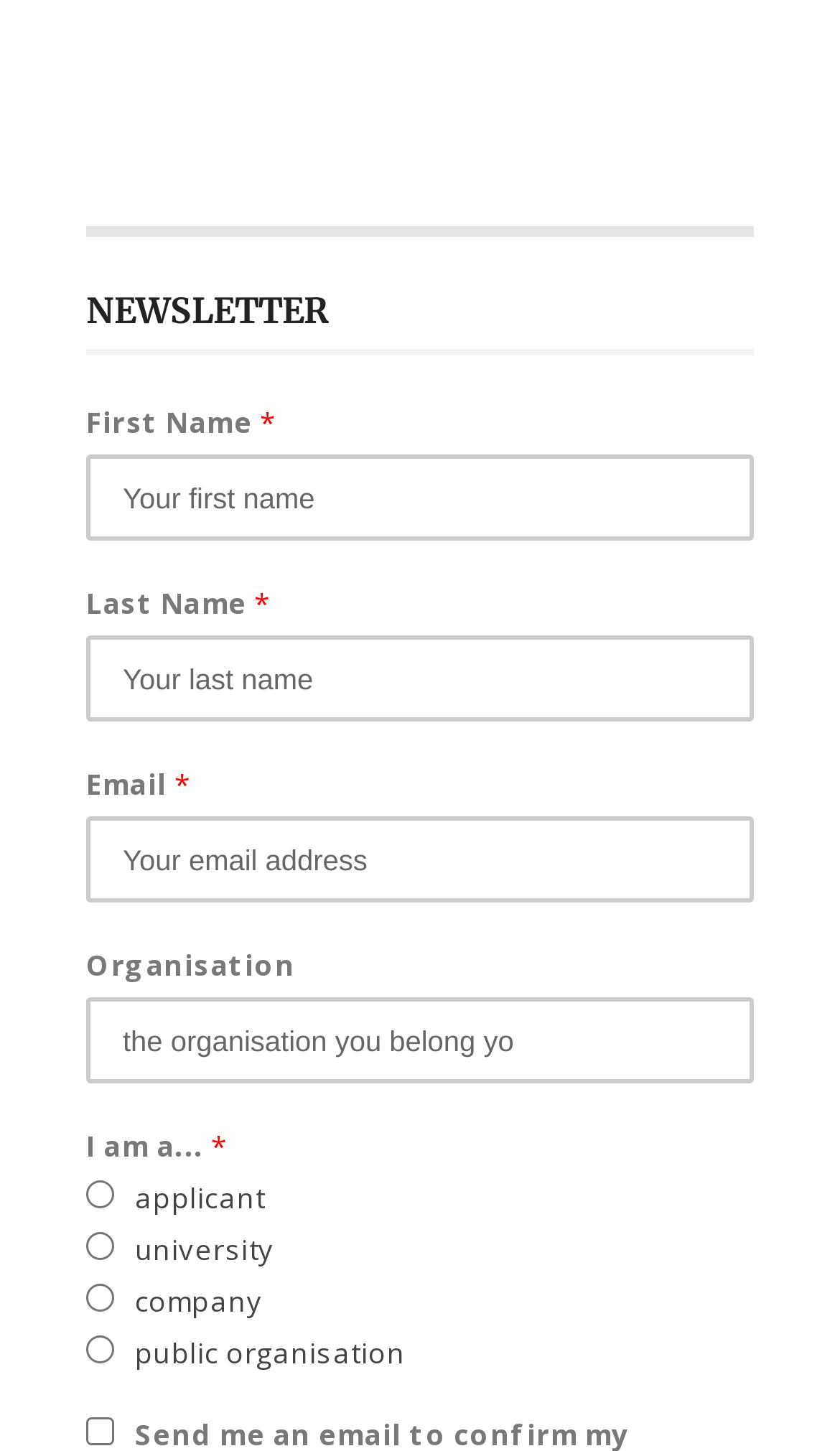Bounding box coordinates should be in the format (top-left x, top-left y, bottom-right x, bottom-right y) and all values should be floating point numbers between 0 and 1. Determine the bounding box coordinate for the UI element described as: parent_node: company name="MMERGE7" value="company"

[0.103, 0.885, 0.136, 0.904]